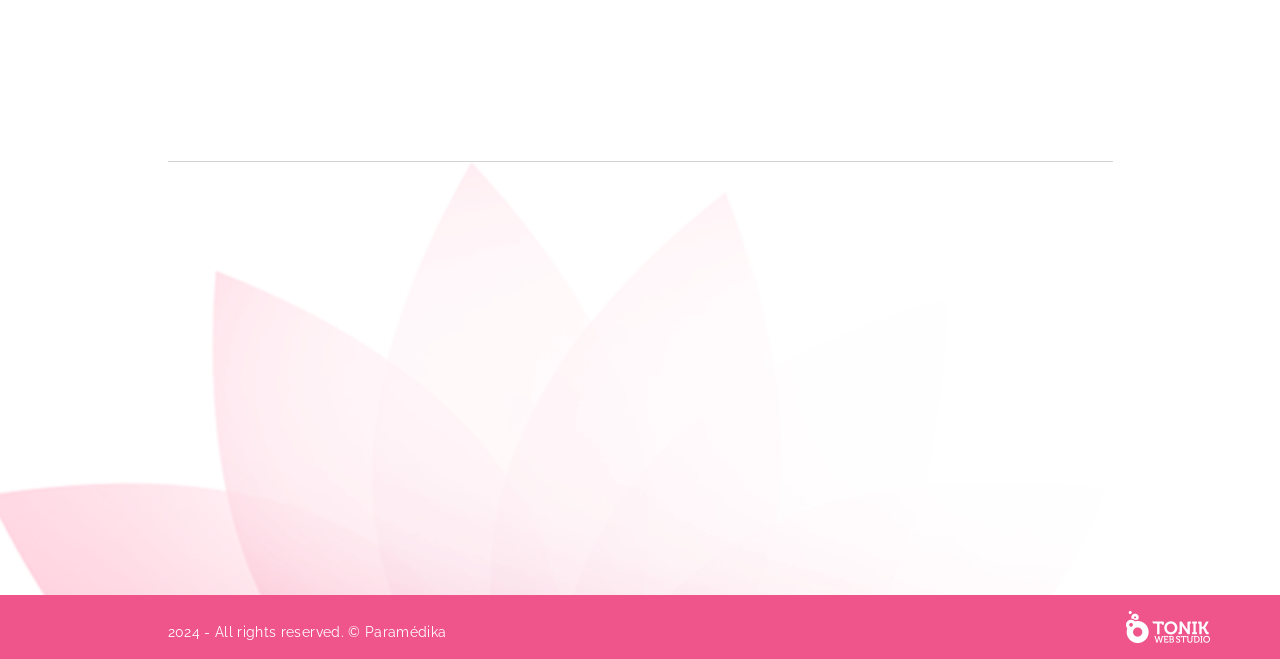Provide a short, one-word or phrase answer to the question below:
What are the clinic's hours on Fridays?

10am-6pm